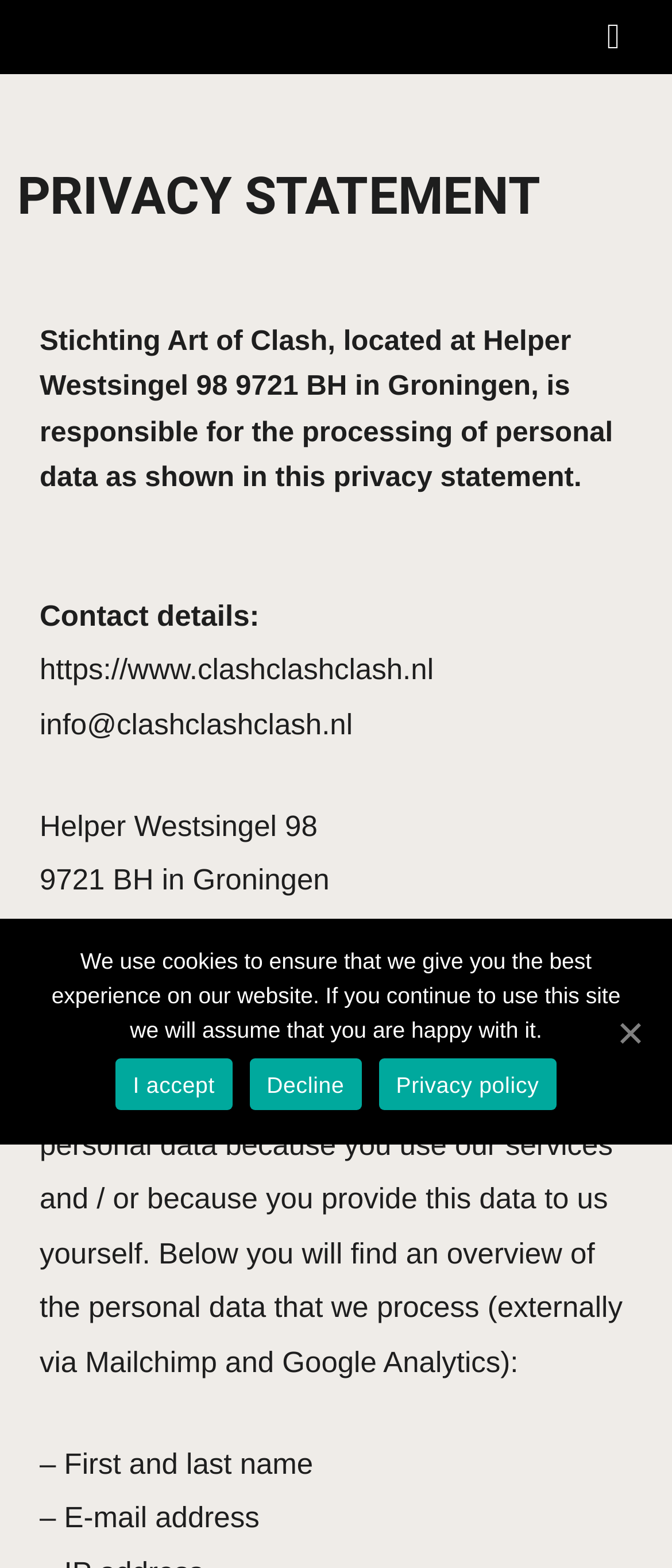Give the bounding box coordinates for the element described by: "I accept".

[0.172, 0.675, 0.345, 0.708]